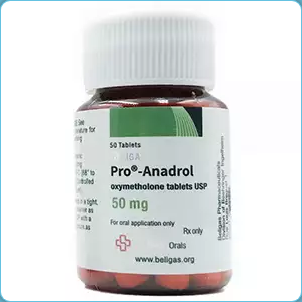What is the dosage of each tablet?
Using the image, provide a detailed and thorough answer to the question.

According to the caption, the bottle of Pro-Anadrol contains 50 tablets of oxymetholone at a dosage of 50 mg per tablet, which means each tablet has a dosage of 50 mg.